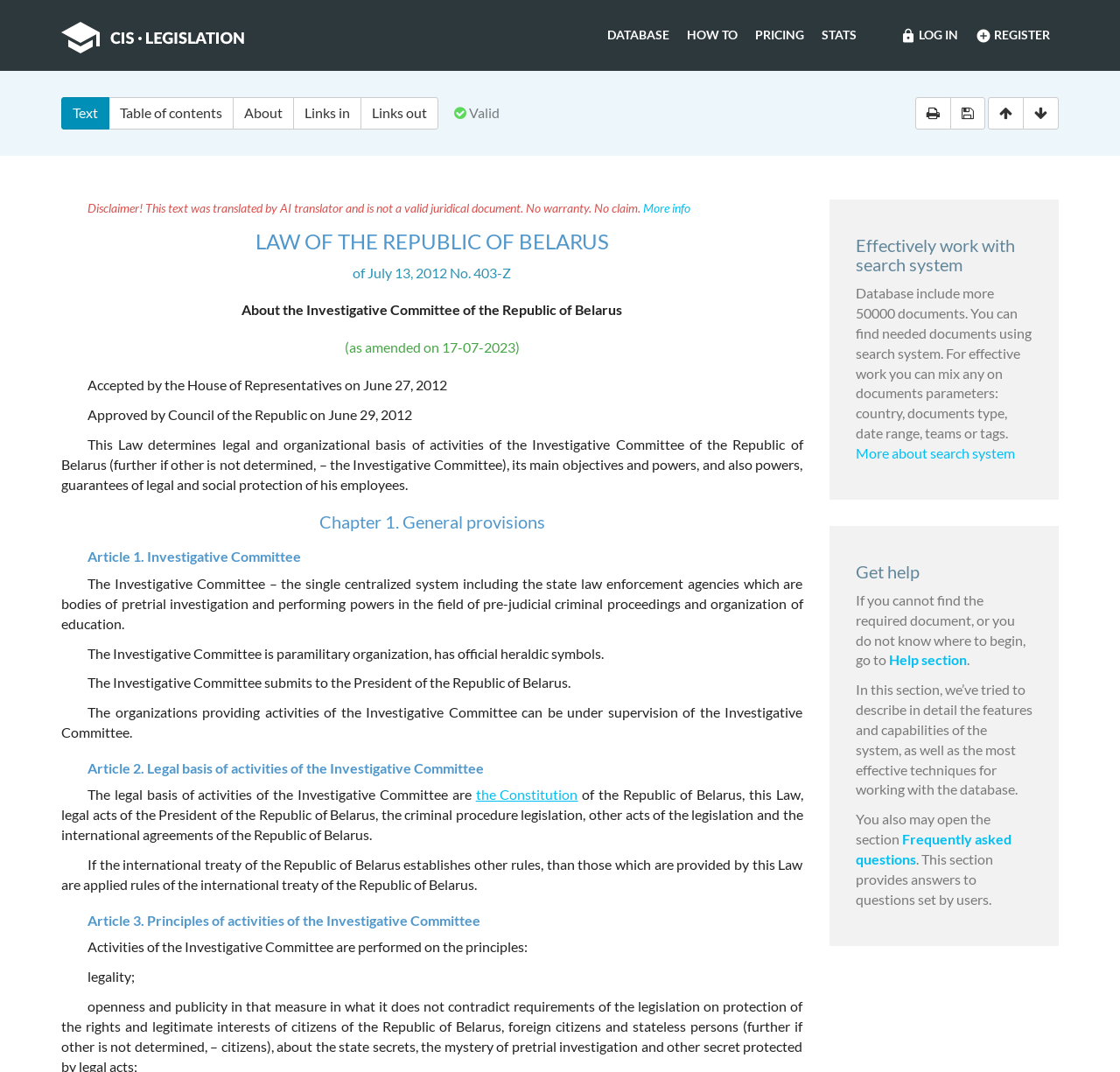Give a one-word or short-phrase answer to the following question: 
What is the purpose of the Investigative Committee?

Pretrial investigation and education